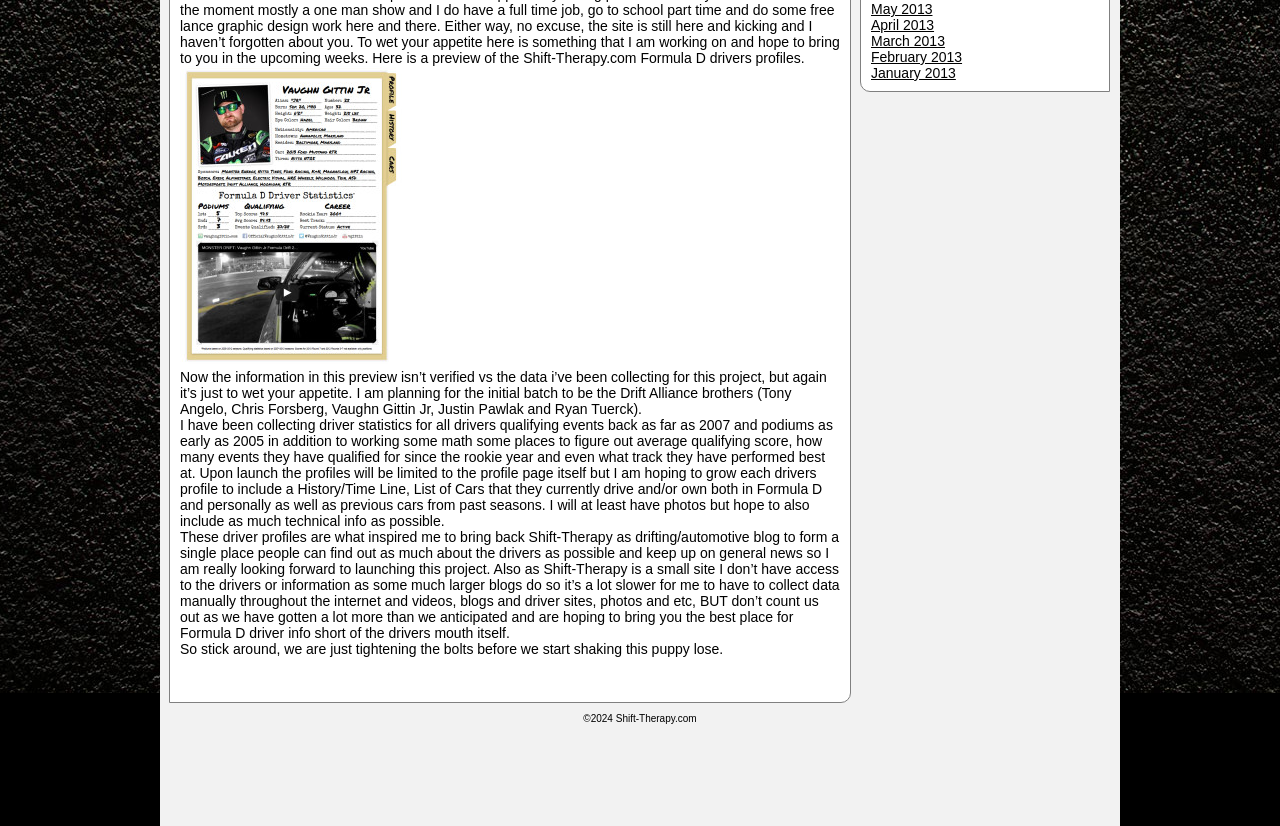Determine the bounding box of the UI component based on this description: "aria-label="Advertisement" name="aswift_2" title="Advertisement"". The bounding box coordinates should be four float values between 0 and 1, i.e., [left, top, right, bottom].

[0.216, 0.877, 0.784, 0.985]